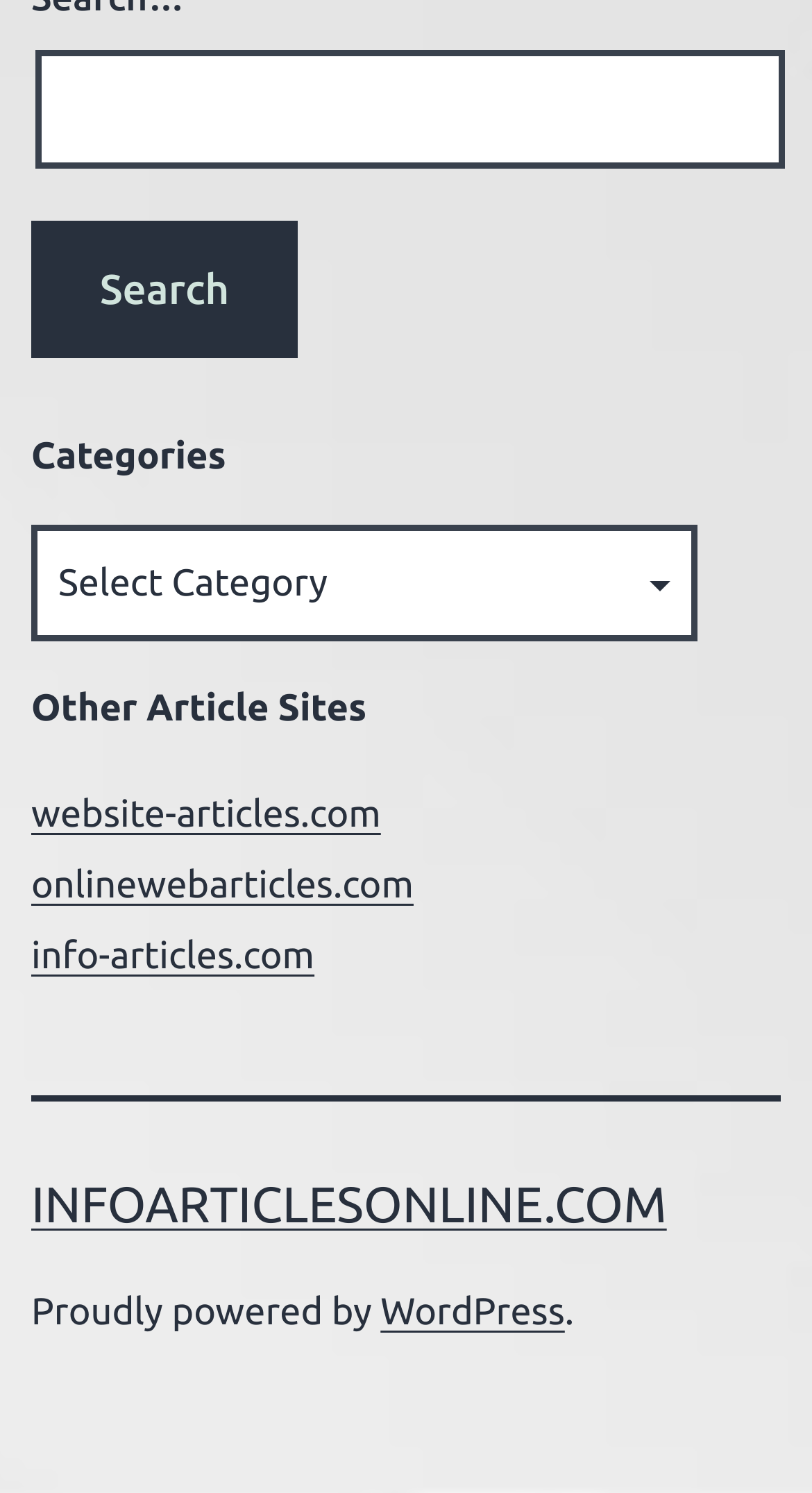Give a short answer using one word or phrase for the question:
What is the name of the website?

INFOARTICLESONLINE.COM